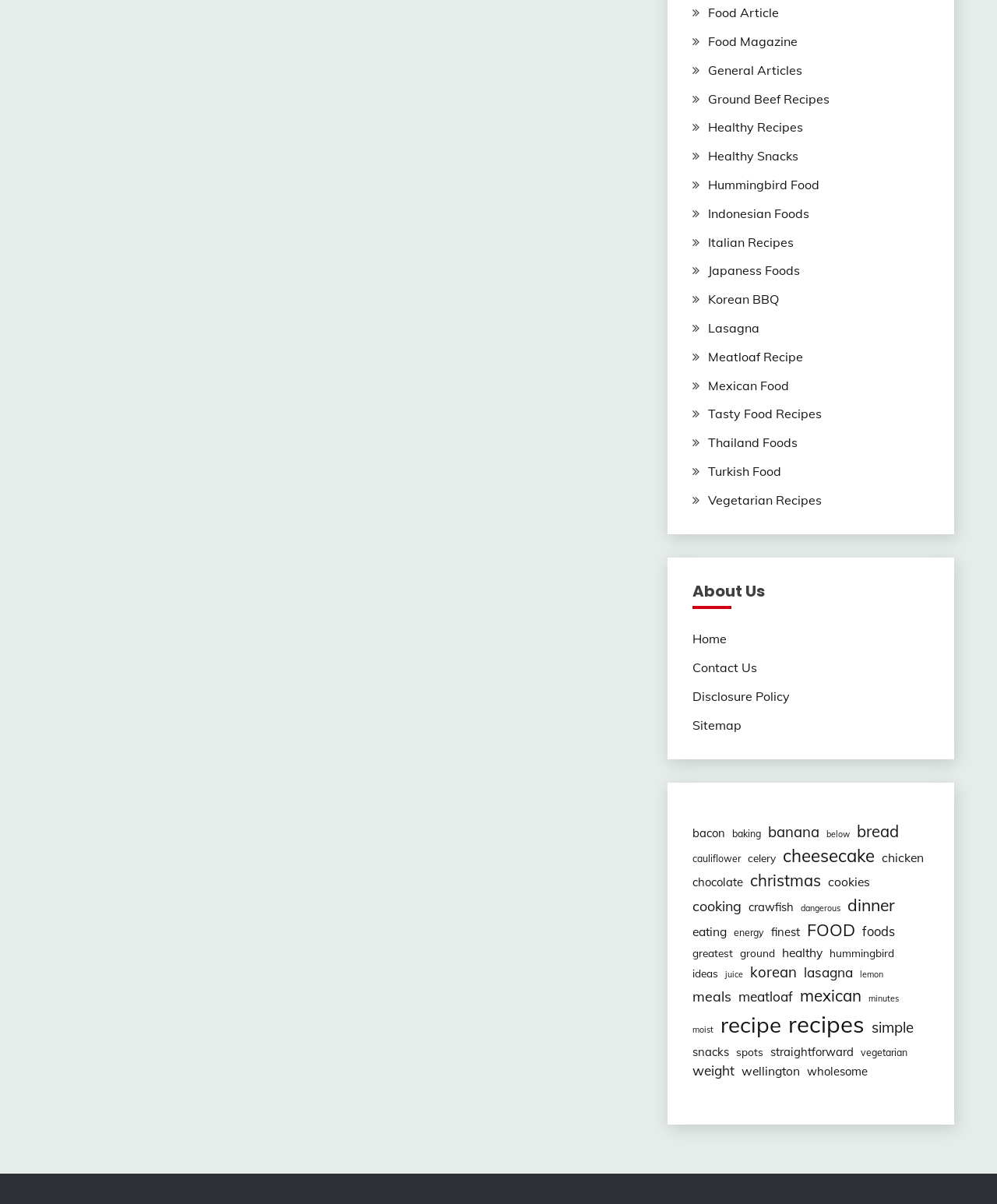Using the element description: "christmas", determine the bounding box coordinates. The coordinates should be in the format [left, top, right, bottom], with values between 0 and 1.

[0.752, 0.722, 0.823, 0.742]